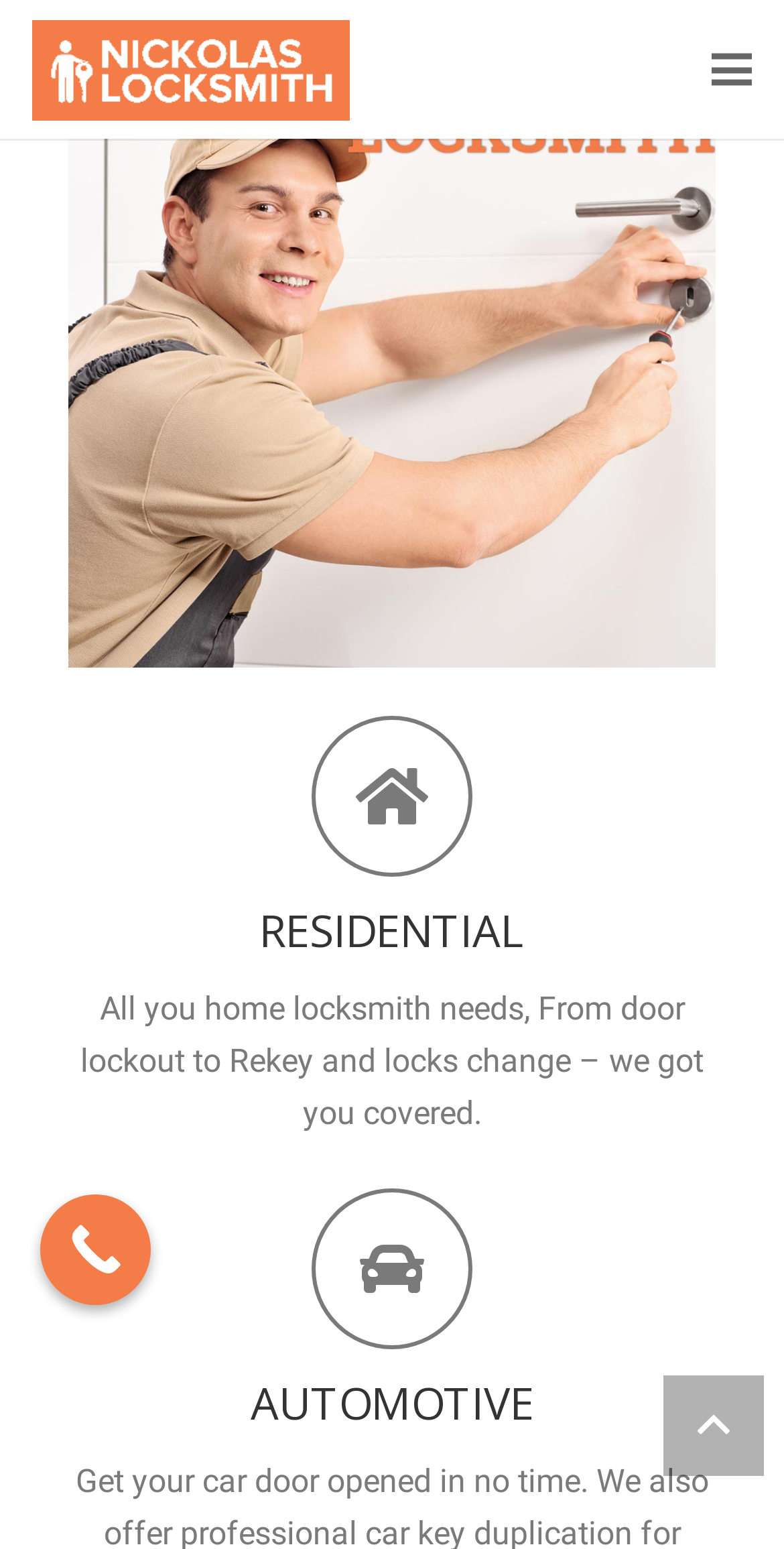Locate the bounding box of the user interface element based on this description: "aria-label="Menu"".

[0.875, 0.012, 0.992, 0.077]